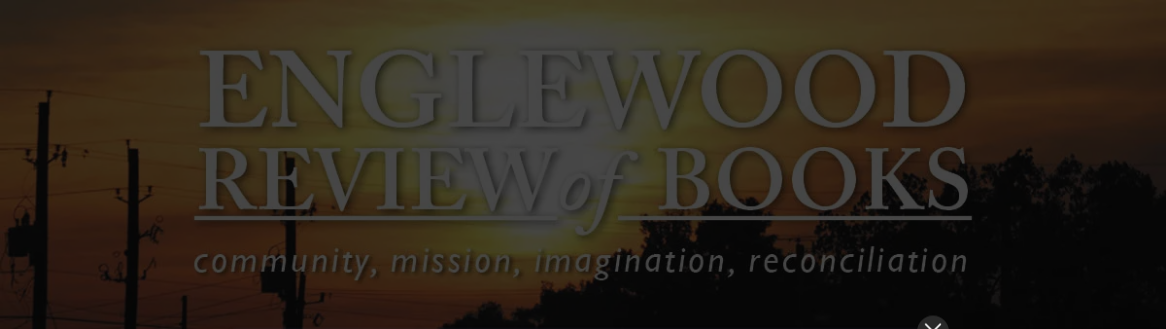Summarize the image with a detailed description that highlights all prominent details.

The image features the logo of the "Englewood Review of Books," set against a warm, sunset background that evokes a sense of tranquility and reflection. The text is prominently displayed in a sophisticated font, reading "ENGLEWOOD REVIEW of BOOKS" with the tagline below it, highlighting the publication's commitment to "community, mission, imagination, reconciliation." The imagery blends natural beauty with a professional aesthetic, symbolizing the intersection of literature and meaningful engagement in the community. 